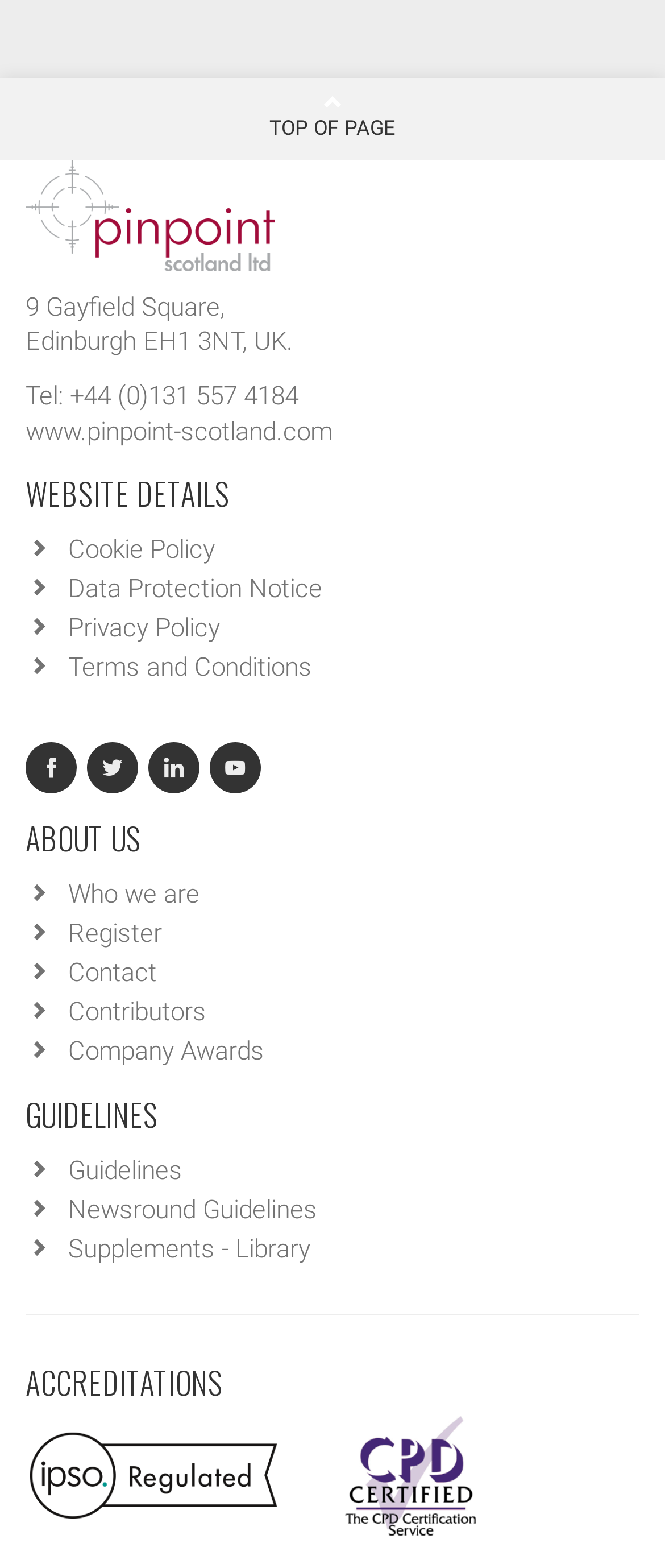What are the social media links at the bottom of the page?
Based on the image, give a one-word or short phrase answer.

Facebook, Twitter, LinkedIn, Instagram